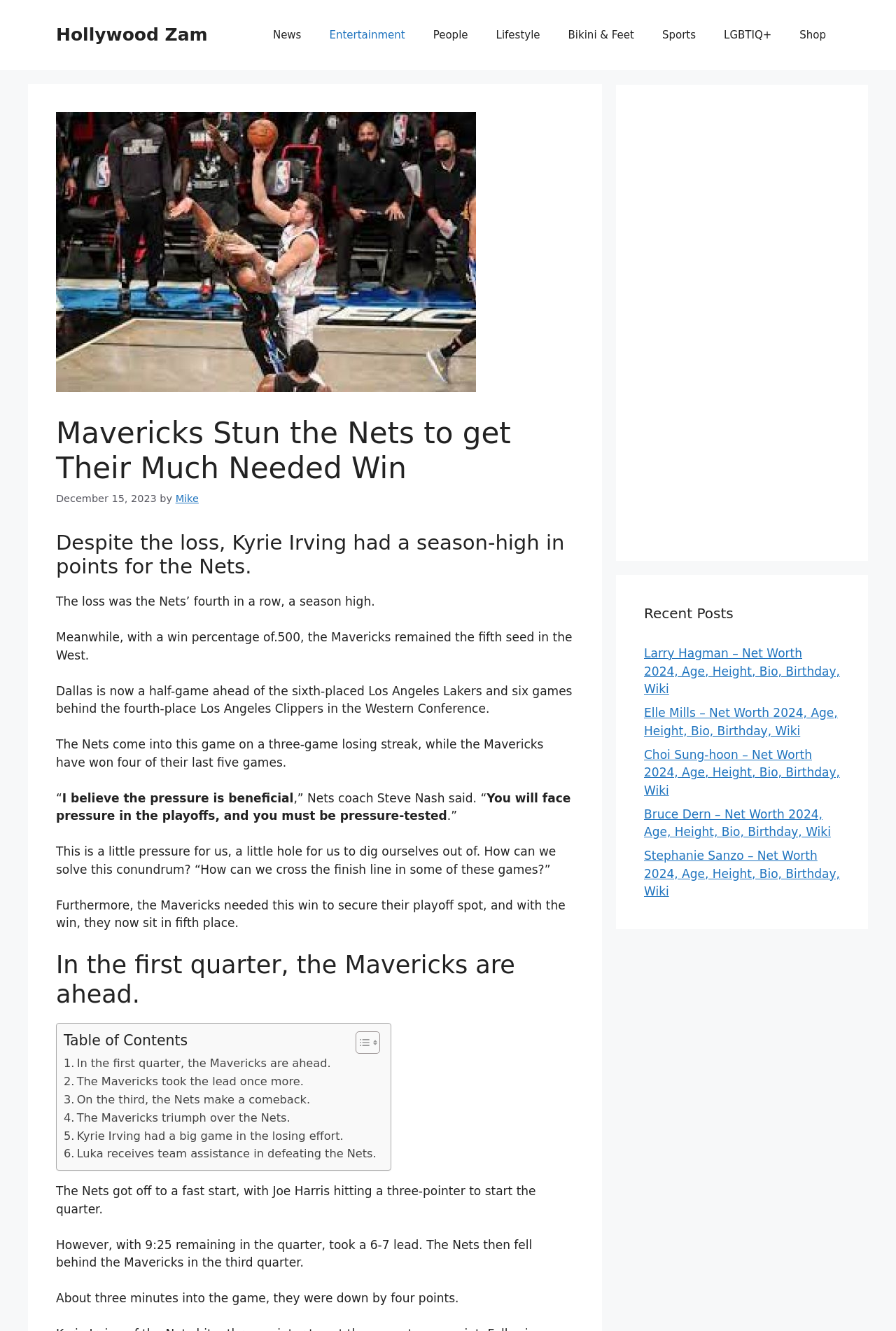Please identify the primary heading of the webpage and give its text content.

Mavericks Stun the Nets to get Their Much Needed Win